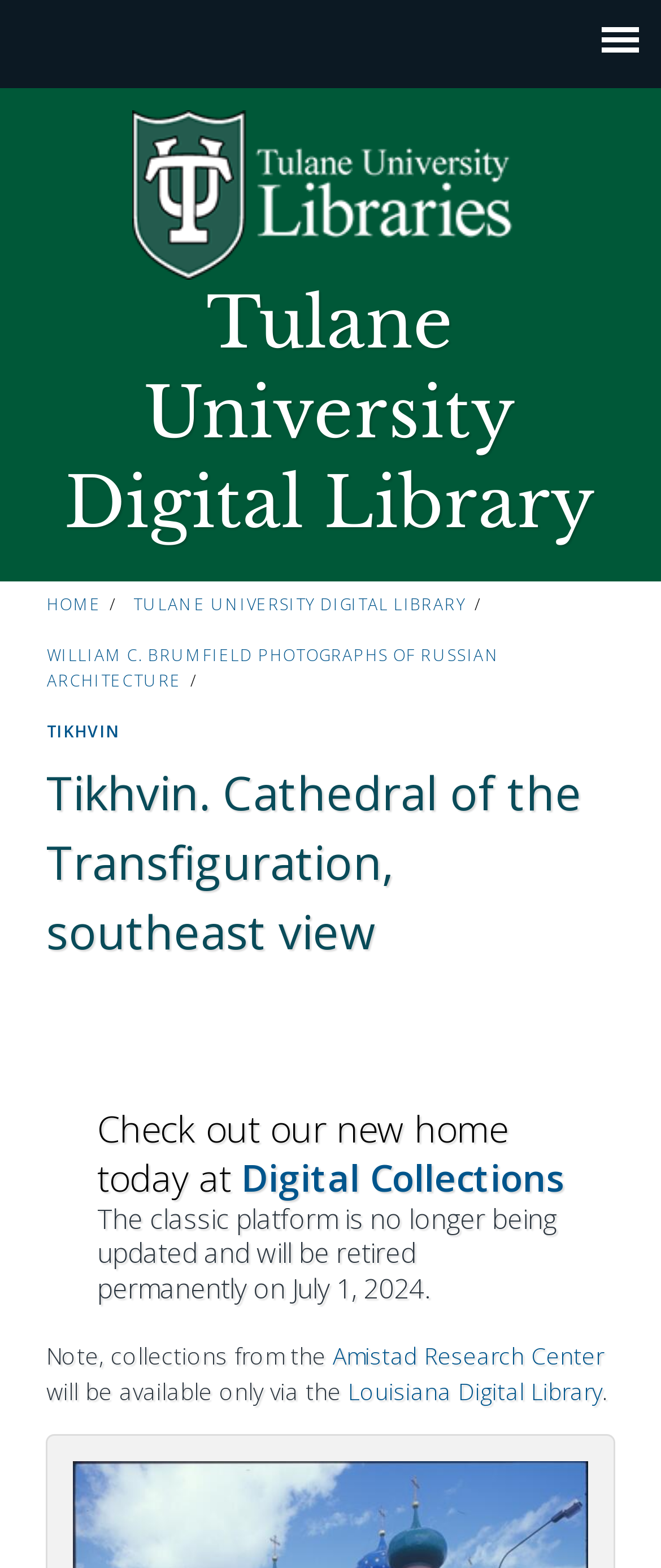Please pinpoint the bounding box coordinates for the region I should click to adhere to this instruction: "Go to TULANE UNIVERSITY DIGITAL LIBRARY".

[0.202, 0.379, 0.718, 0.393]